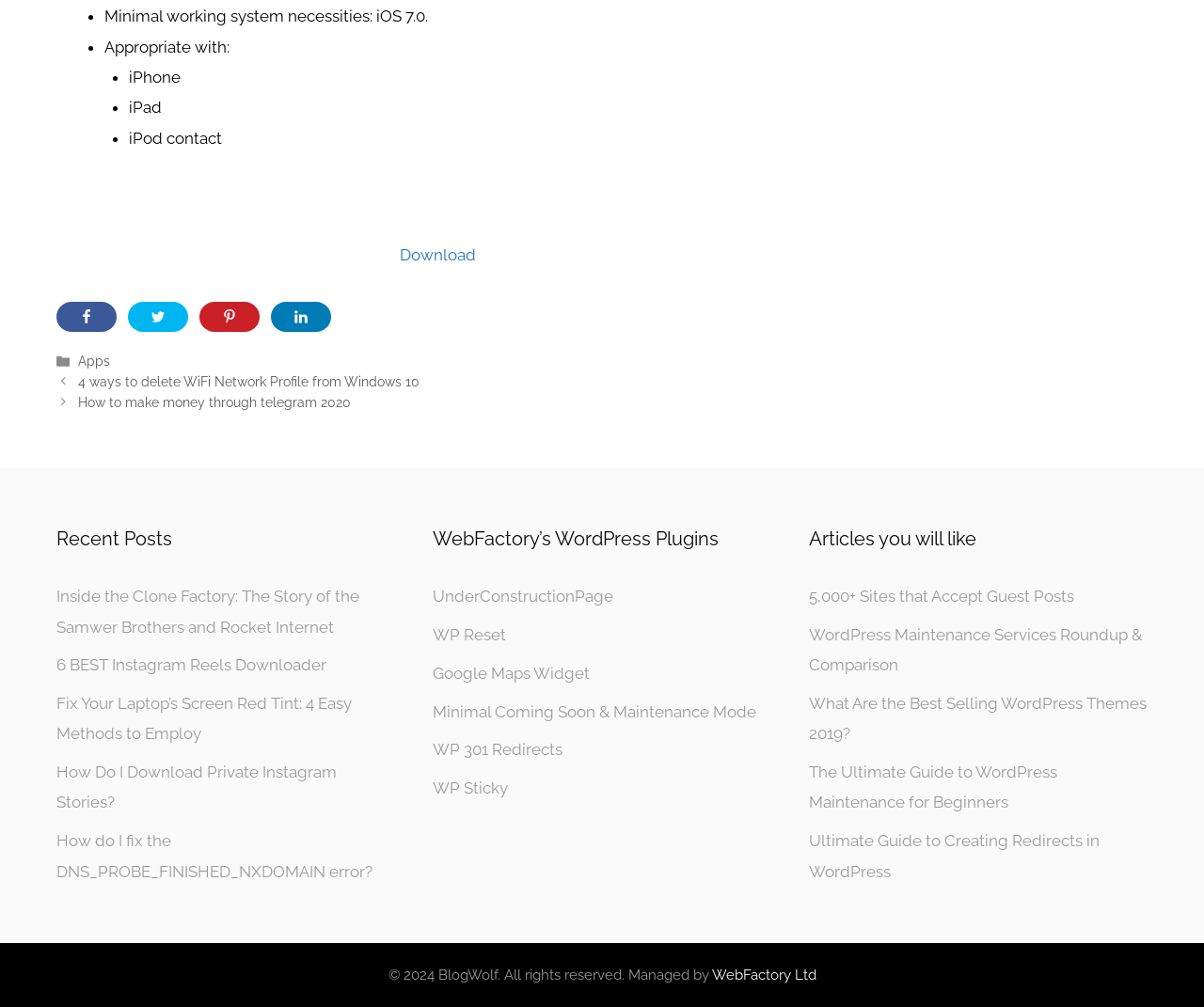Predict the bounding box of the UI element based on this description: "WP 301 Redirects".

[0.359, 0.735, 0.467, 0.754]